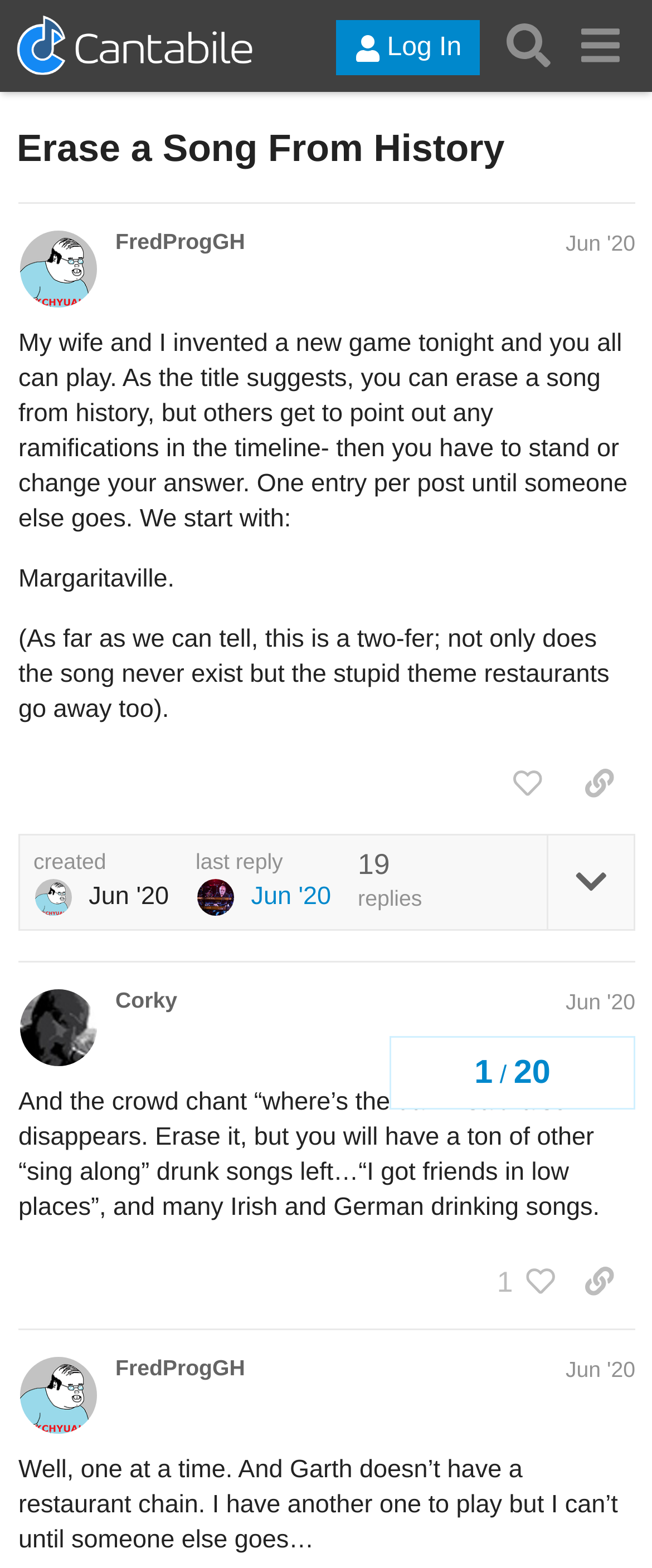How many people liked the second post?
Look at the image and respond with a one-word or short-phrase answer.

1